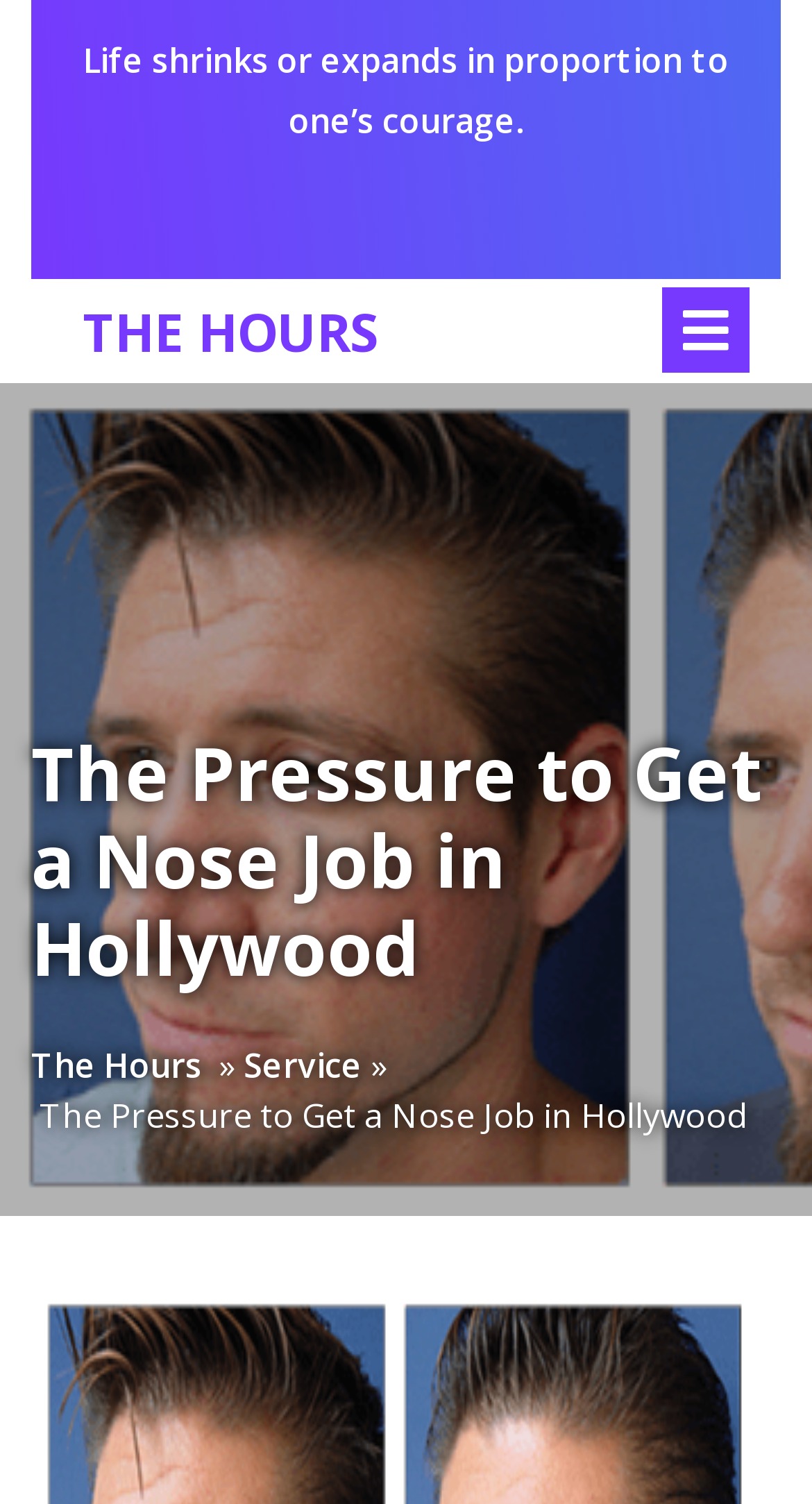What is the text above the links in the top section?
Provide a comprehensive and detailed answer to the question.

I looked at the heading element above the links in the top section, which has a bounding box of [0.038, 0.485, 1.0, 0.66], and found that its text is 'The Pressure to Get a Nose Job in Hollywood'.